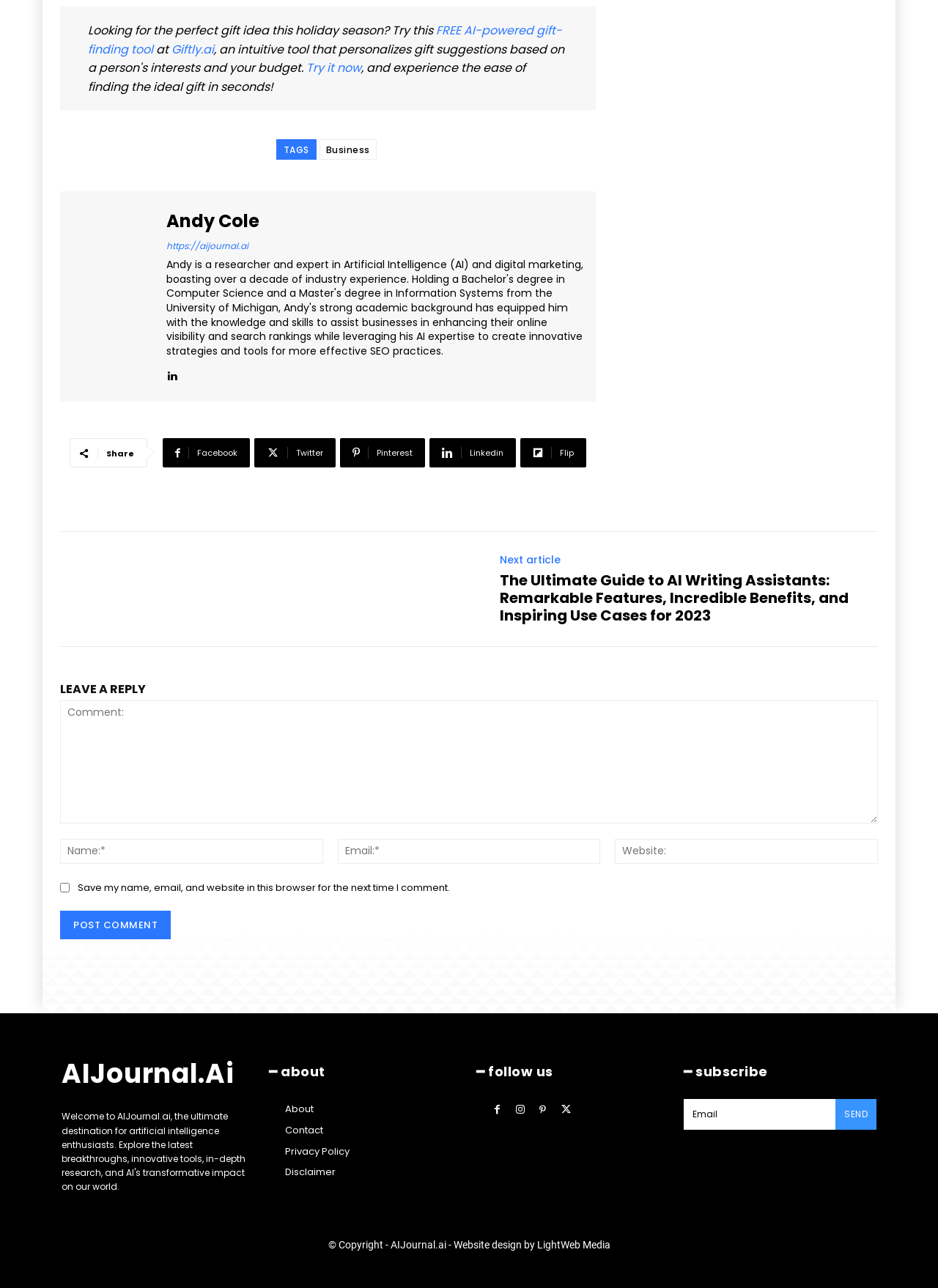How many social media platforms are available for sharing?
Please give a detailed and elaborate answer to the question based on the image.

The answer can be found in the section where it says 'Share'. There are five social media platforms available for sharing: Facebook, Twitter, Pinterest, Linkedin, and Flip.